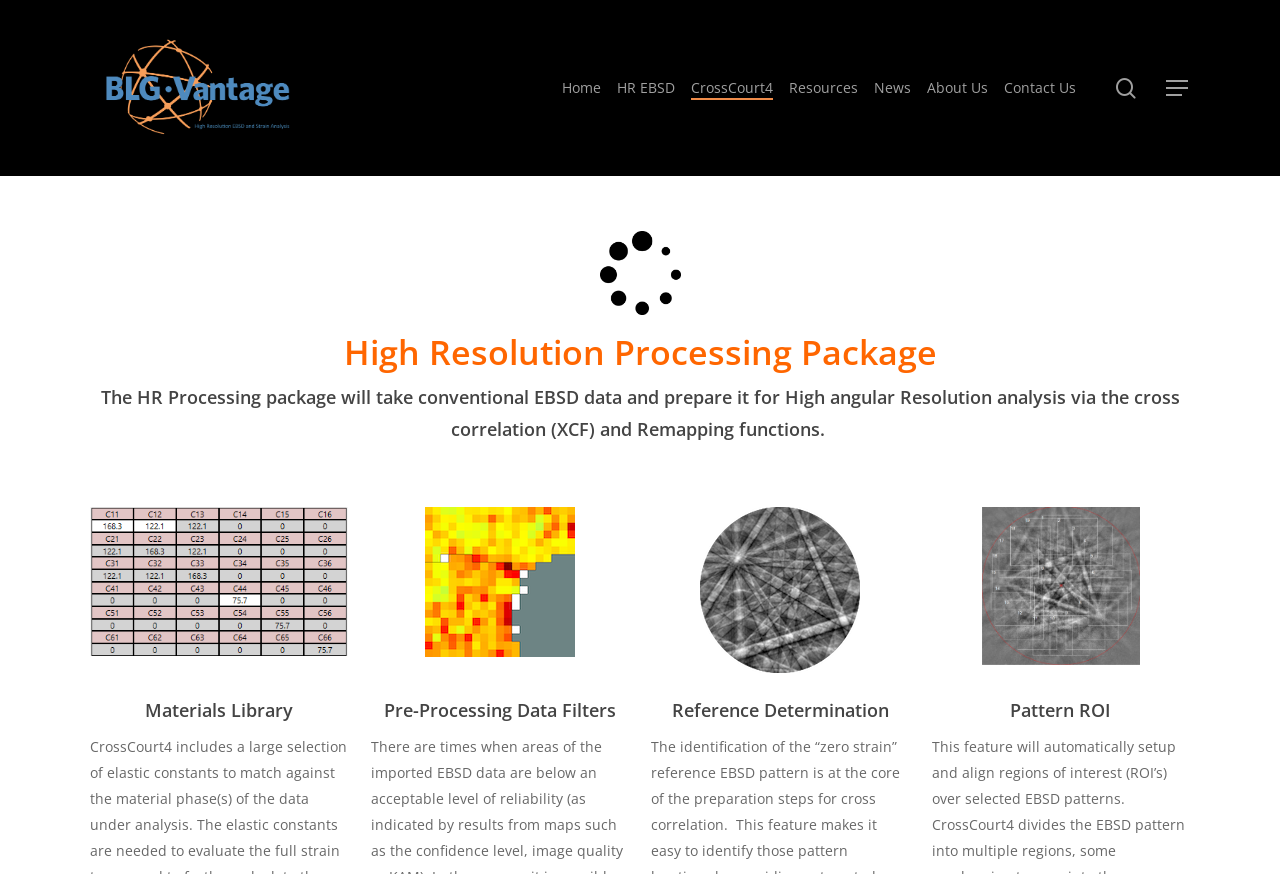What is the function of the 'Search' textbox?
Please give a detailed answer to the question using the information shown in the image.

I found a textbox element with the text 'Search' at coordinates [0.07, 0.212, 0.93, 0.299], which is accompanied by a StaticText element with the text 'Hit enter to search or ESC to close', indicating that the textbox is used for searching the webpage.